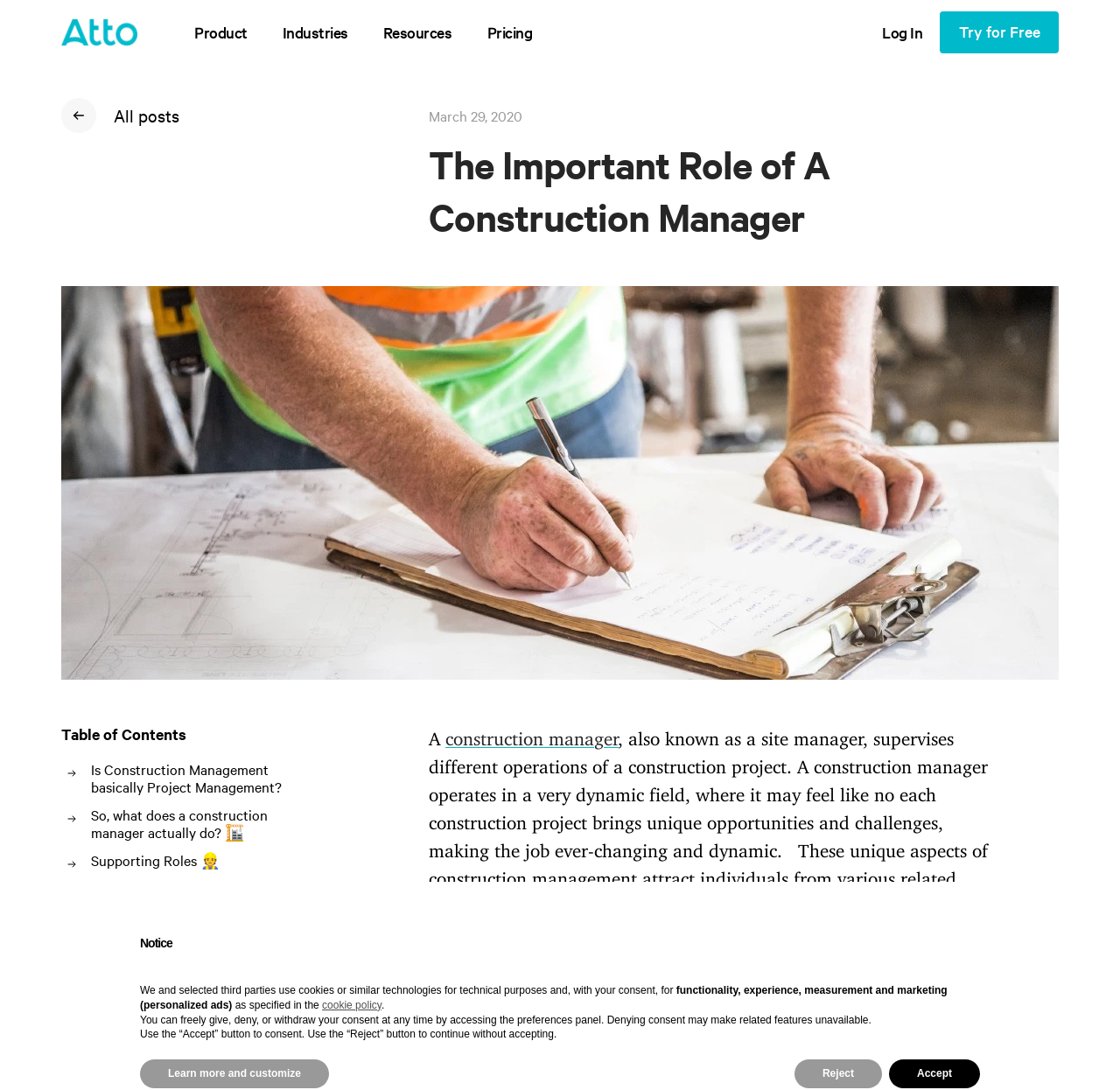Using the information in the image, could you please answer the following question in detail:
What is the topic of the webpage?

The webpage appears to be discussing the role and responsibilities of a construction manager, including supervising different operations of a construction project, and the unique aspects of construction management that attract individuals from various related fields. The webpage also provides quotes and insights from experienced construction professionals, which suggests that the topic of the webpage is construction management.